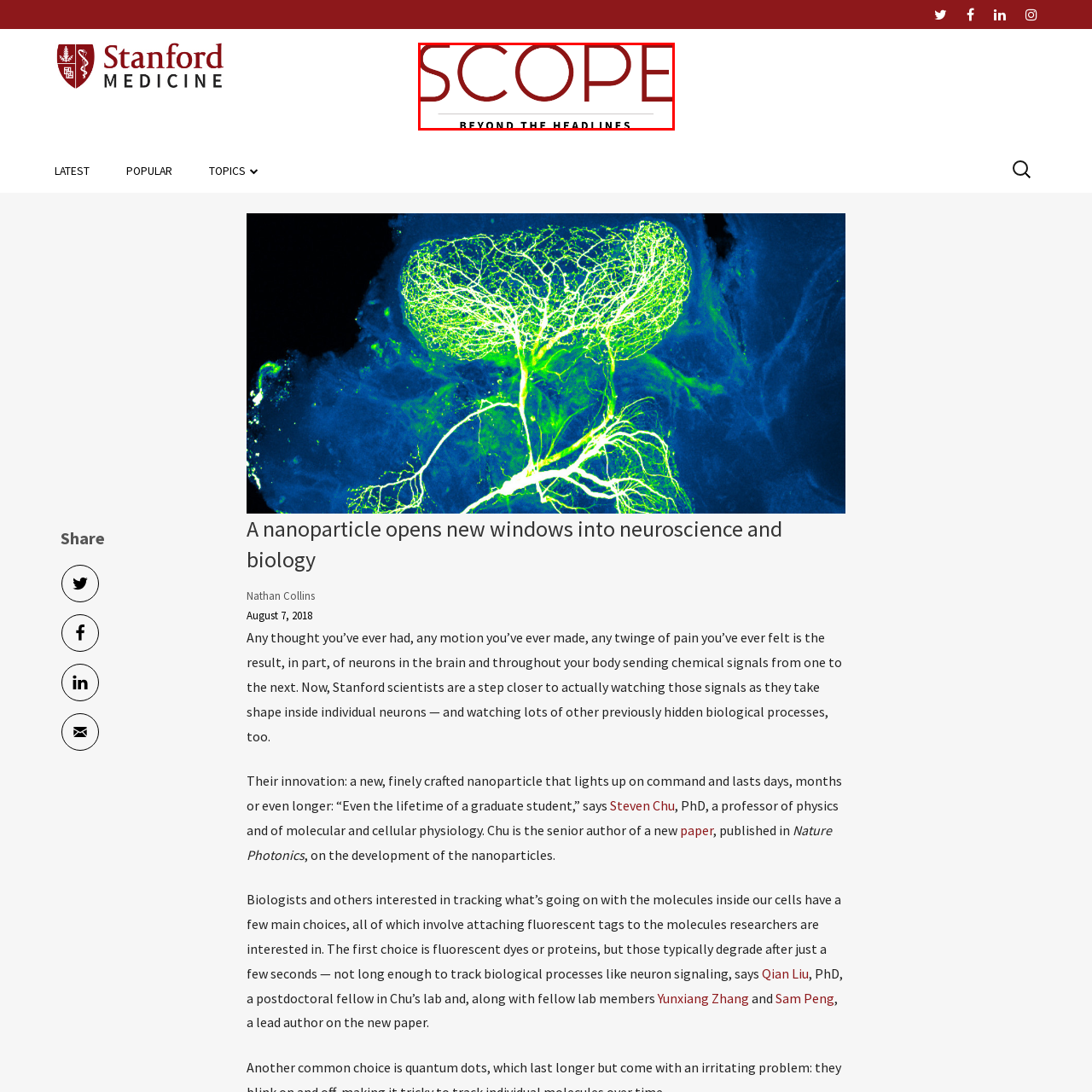Focus on the highlighted area in red, What fields of study does the publication cover? Answer using a single word or phrase.

neuroscience and biology